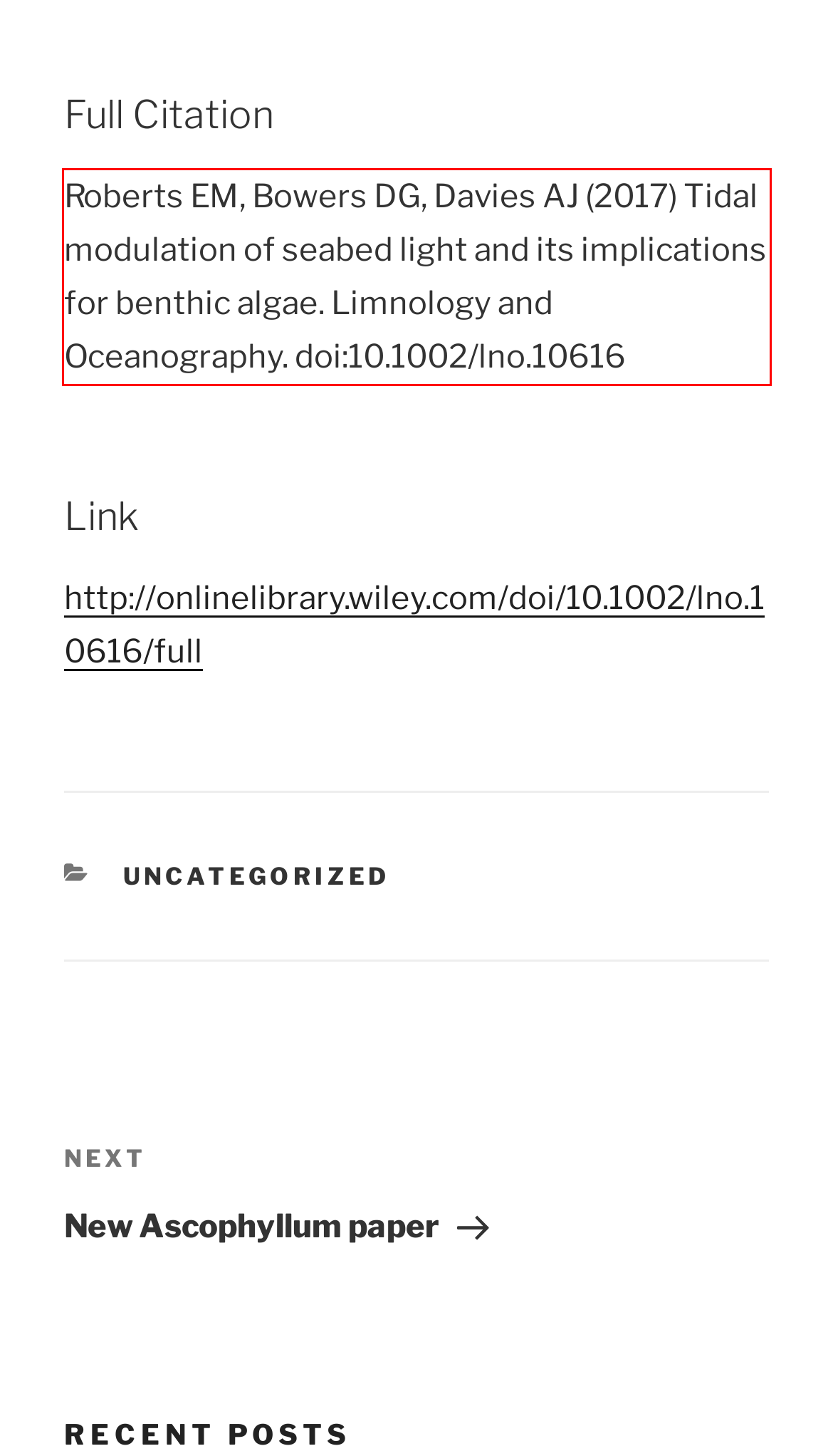You have a screenshot of a webpage where a UI element is enclosed in a red rectangle. Perform OCR to capture the text inside this red rectangle.

Roberts EM, Bowers DG, Davies AJ (2017) Tidal modulation of seabed light and its implications for benthic algae. Limnology and Oceanography. doi:10.1002/lno.10616